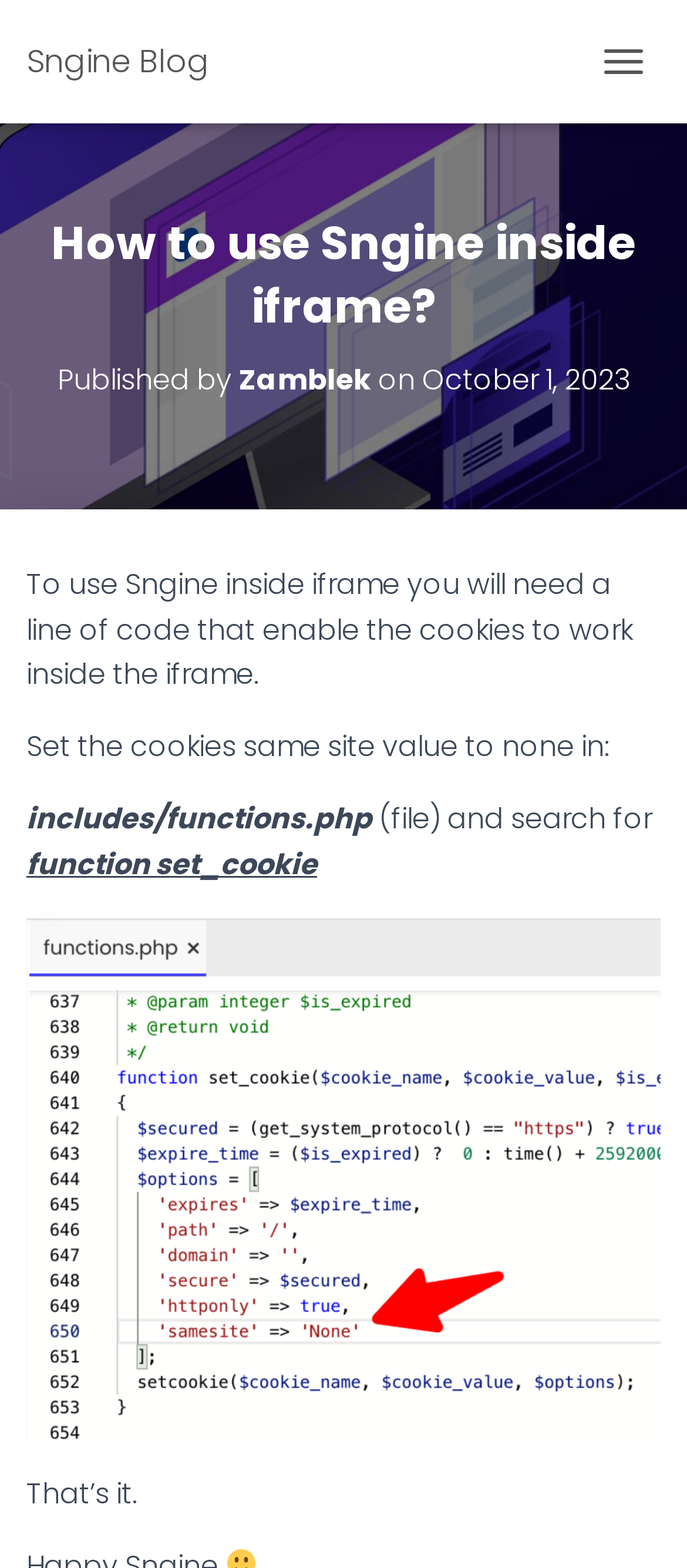In which file should the code be added?
Give a detailed response to the question by analyzing the screenshot.

I found the file name by reading the instructions in the blog post, which mentions that the code should be added to 'includes/functions.php' file.